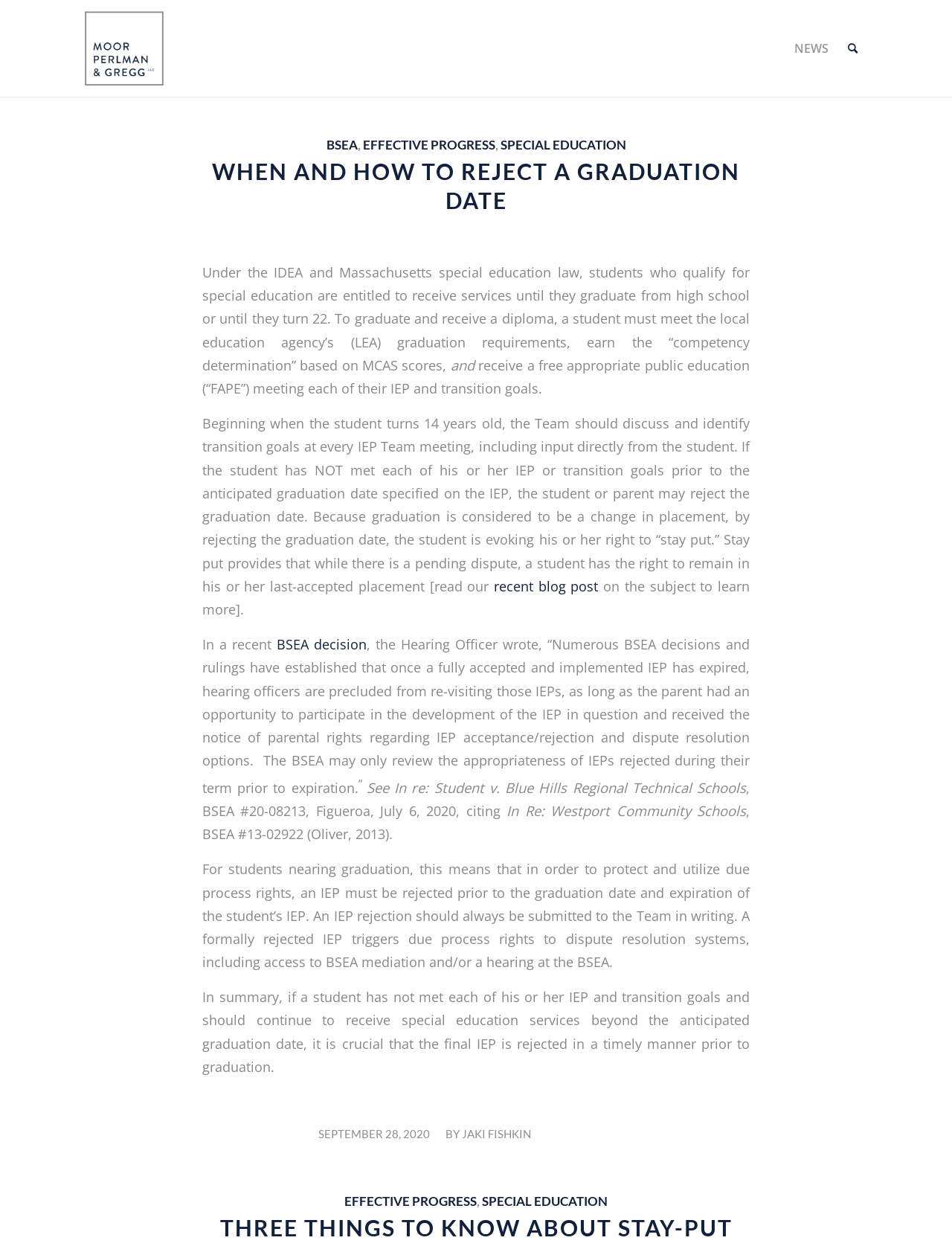Provide the bounding box coordinates of the HTML element described as: "recent blog post". The bounding box coordinates should be four float numbers between 0 and 1, i.e., [left, top, right, bottom].

[0.519, 0.46, 0.628, 0.475]